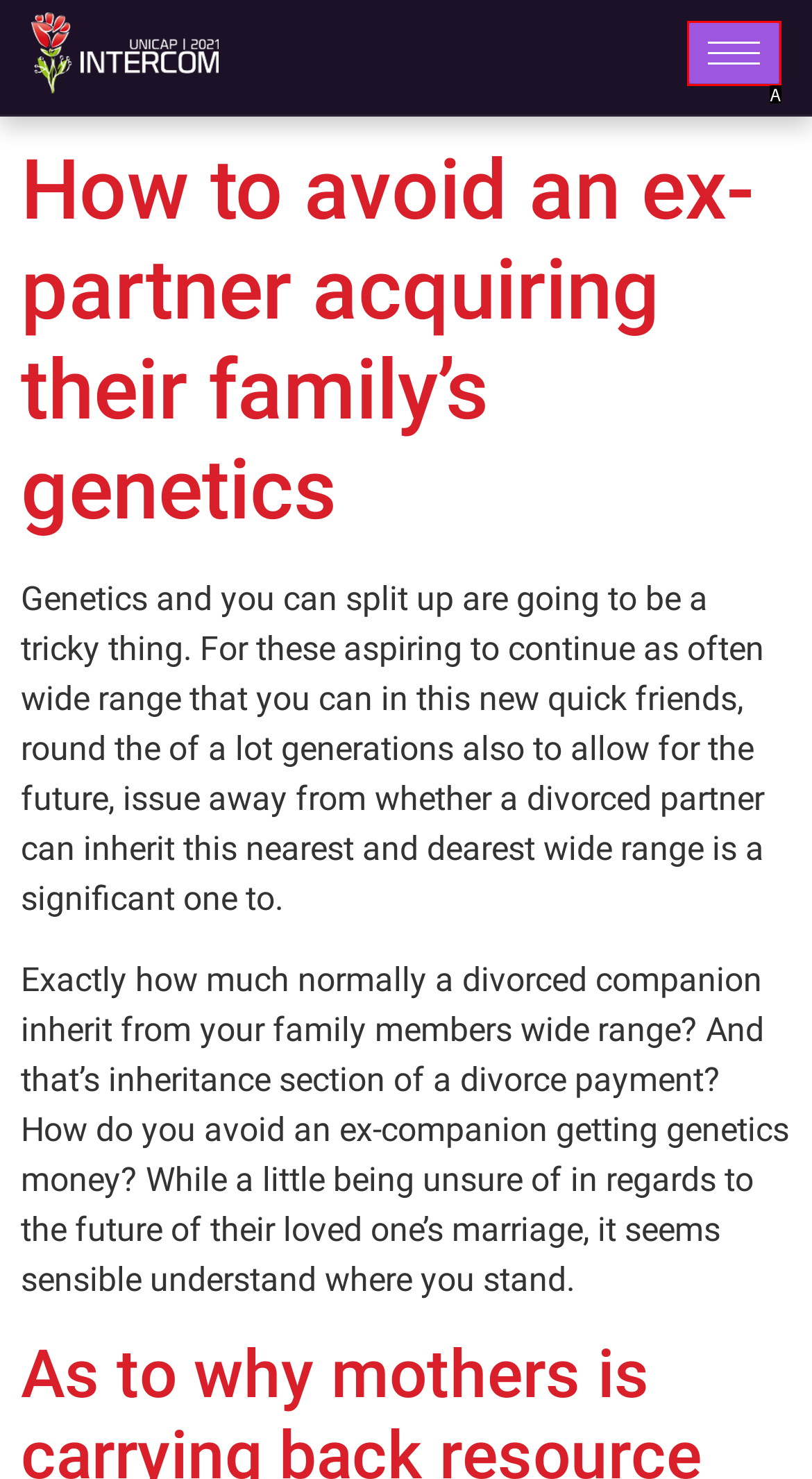Choose the HTML element that corresponds to the description: parent_node: PÁGINA INICIAL
Provide the answer by selecting the letter from the given choices.

A